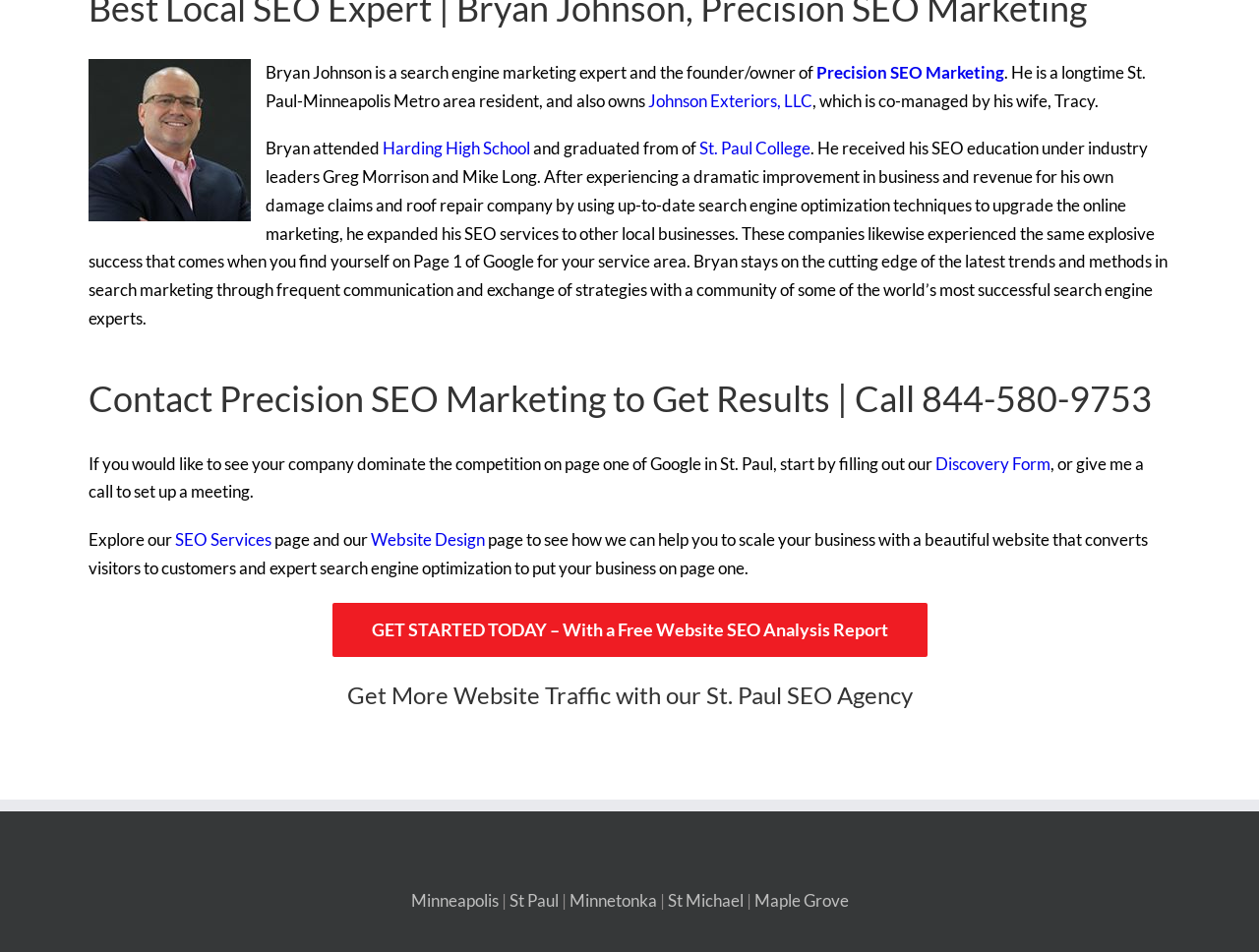Find the bounding box of the UI element described as follows: "St Michael".

[0.53, 0.935, 0.59, 0.957]